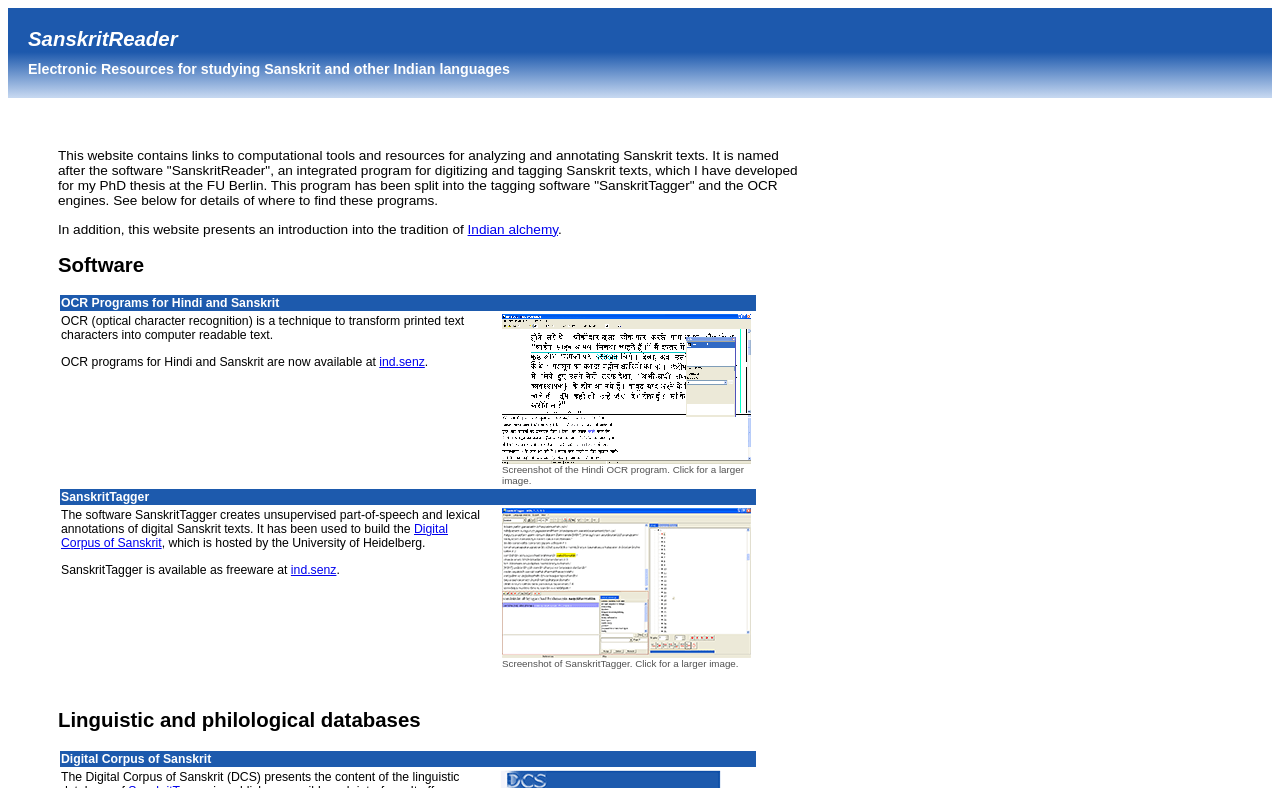What is the name of the software for digitizing and tagging Sanskrit texts?
Provide a one-word or short-phrase answer based on the image.

SanskritReader